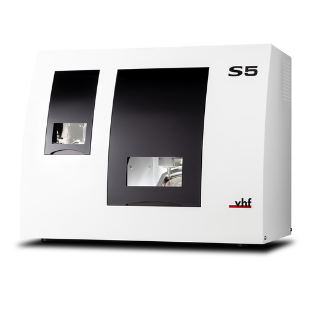Elaborate on the details you observe in the image.

The image showcases the vhf S5 5 Axis Mill, a cutting-edge dental milling machine designed for versatility and precision in dental applications. The machine features a sleek white body with distinctive black panels on the front, allowing for clear visibility of its internal mechanisms through two large windows. Known for its five simultaneously operating axes, the S5 efficiently handles complex milling tasks. It is equipped with a blank changer that accommodates up to eight blanks, making it suitable for both dry and wet machining processes. This advanced milling system is particularly beneficial in the dental field, providing capabilities for high-quality restoration and orthodontic solutions.